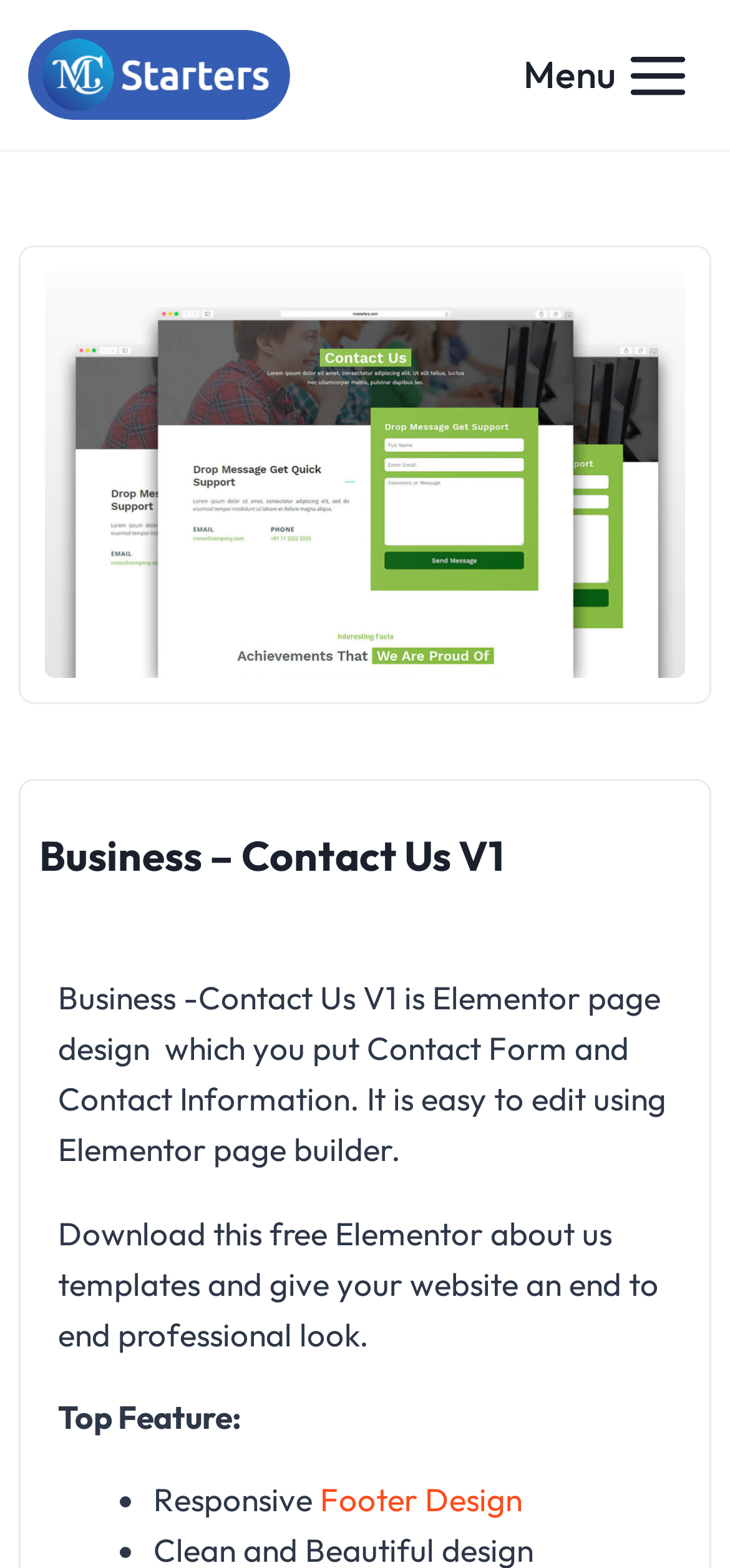Identify the bounding box coordinates for the UI element mentioned here: "alt="Mc Starters Main Logo Circle"". Provide the coordinates as four float values between 0 and 1, i.e., [left, top, right, bottom].

[0.038, 0.02, 0.397, 0.076]